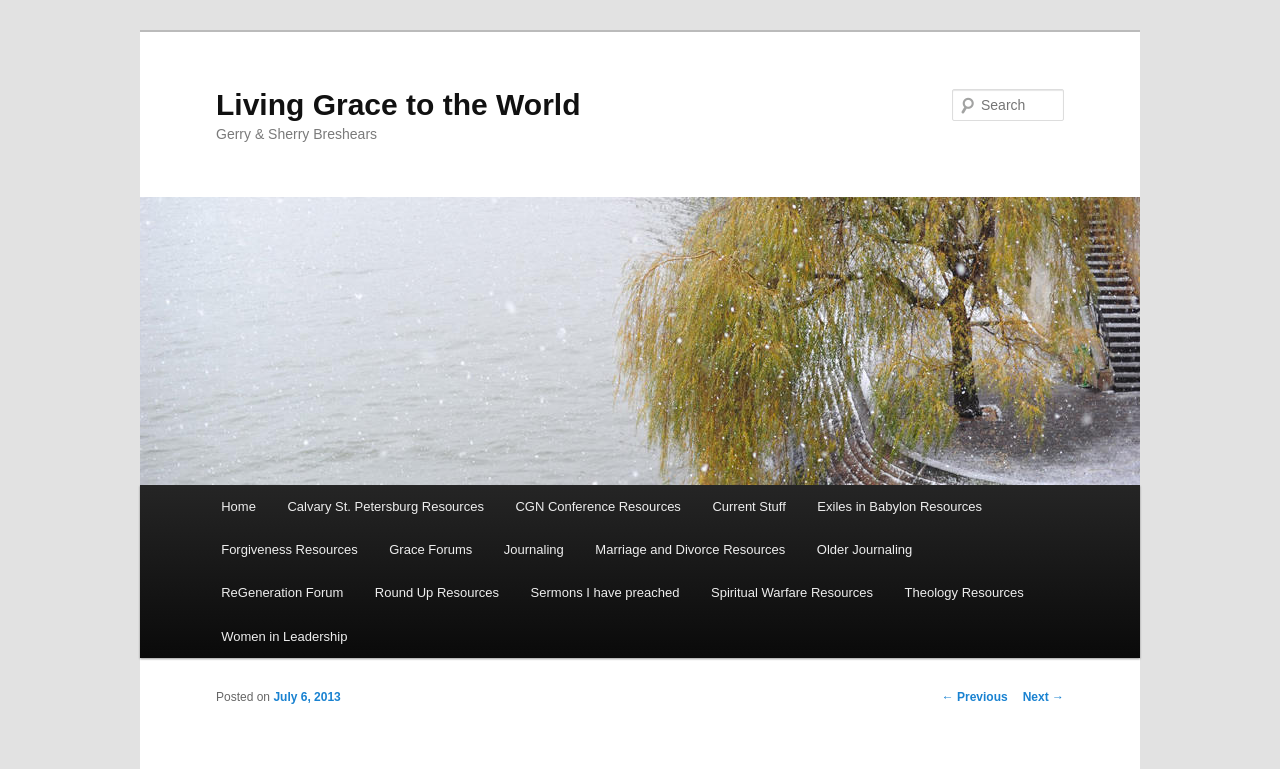Identify the bounding box for the UI element described as: "← Previous". The coordinates should be four float numbers between 0 and 1, i.e., [left, top, right, bottom].

[0.736, 0.897, 0.787, 0.915]